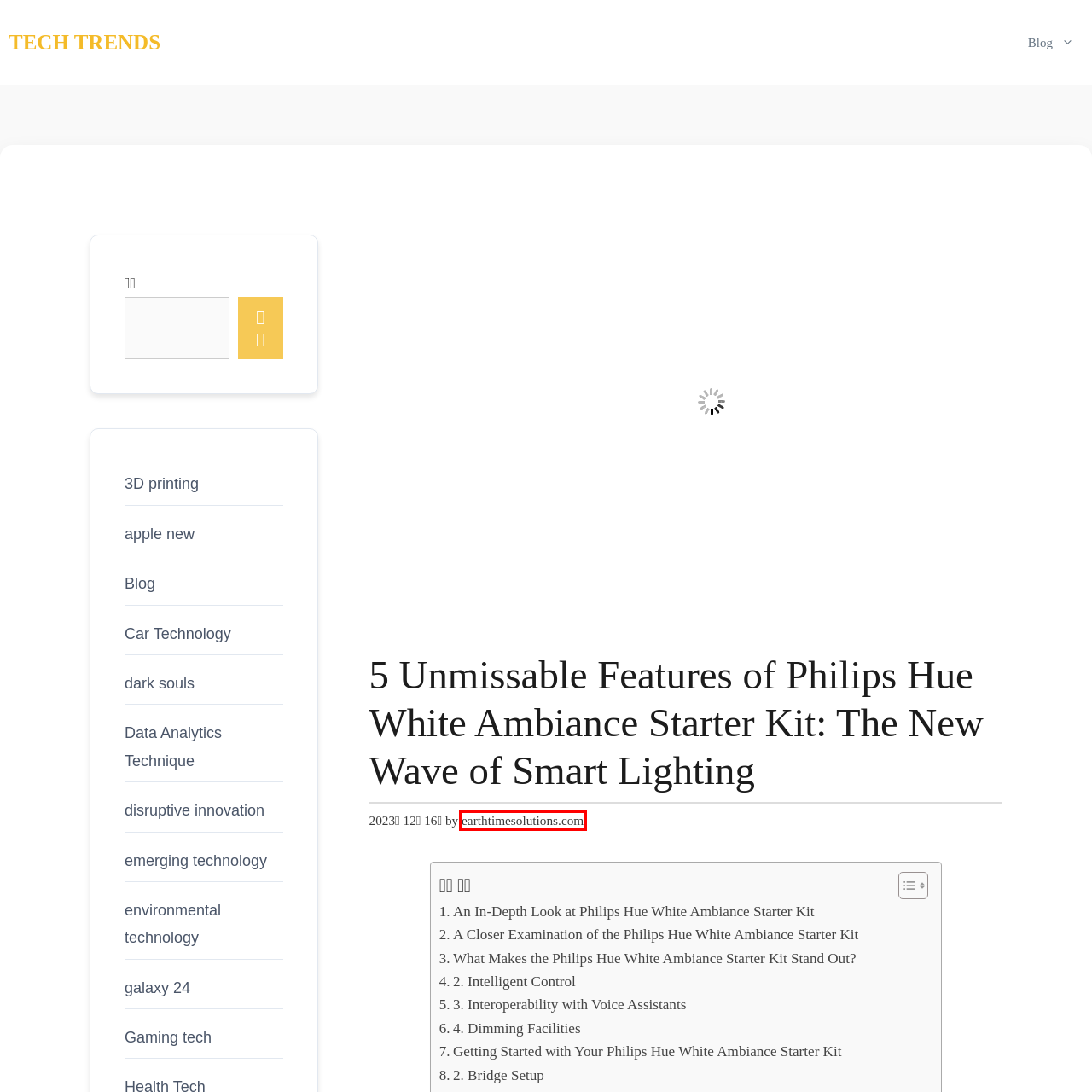Review the screenshot of a webpage which includes a red bounding box around an element. Select the description that best fits the new webpage once the element in the bounding box is clicked. Here are the candidates:
A. dark souls - Tech Trends
B. environmental technology - Tech Trends
C. galaxy 24 - Tech Trends
D. Blog - Tech Trends
E. Car Technology - Tech Trends
F. earthtimesolutions.com - Tech Trends
G. Data Analytics Technique - Tech Trends
H. disruptive innovation - Tech Trends

F